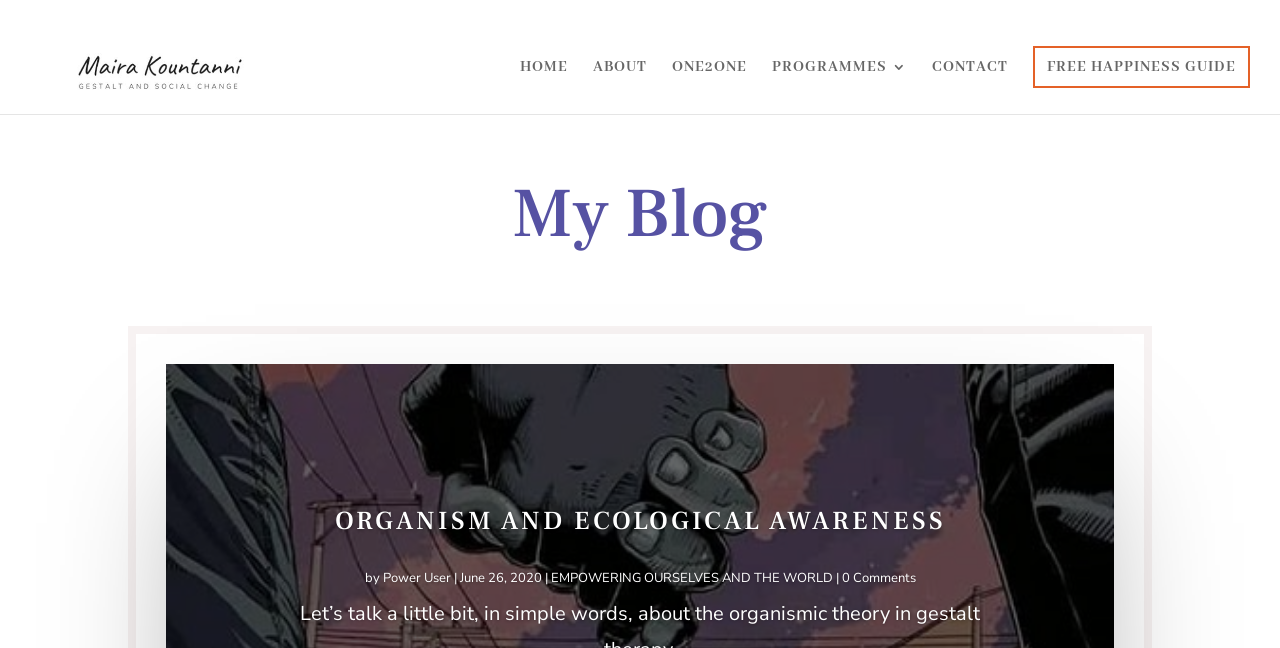Determine the bounding box coordinates of the area to click in order to meet this instruction: "download the free happiness guide".

[0.807, 0.071, 0.977, 0.136]